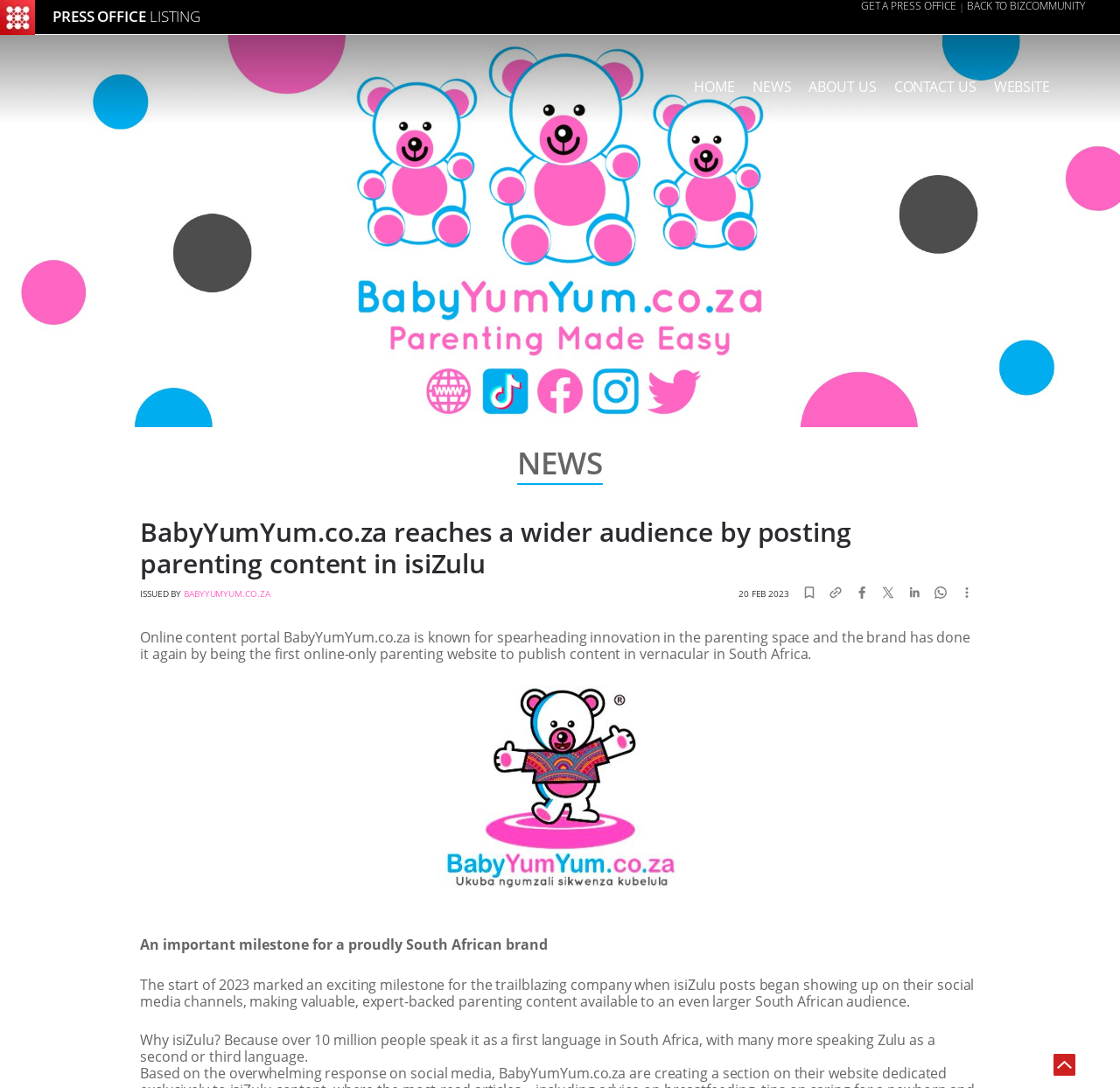Please analyze the image and provide a thorough answer to the question:
What is the purpose of publishing parenting content in isiZulu?

I found the answer by reading the text content of the webpage, specifically the sentence 'BabyYumYum.co.za reaches a wider audience by posting parenting content in isiZulu' which implies that the purpose of publishing parenting content in isiZulu is to reach a wider audience.